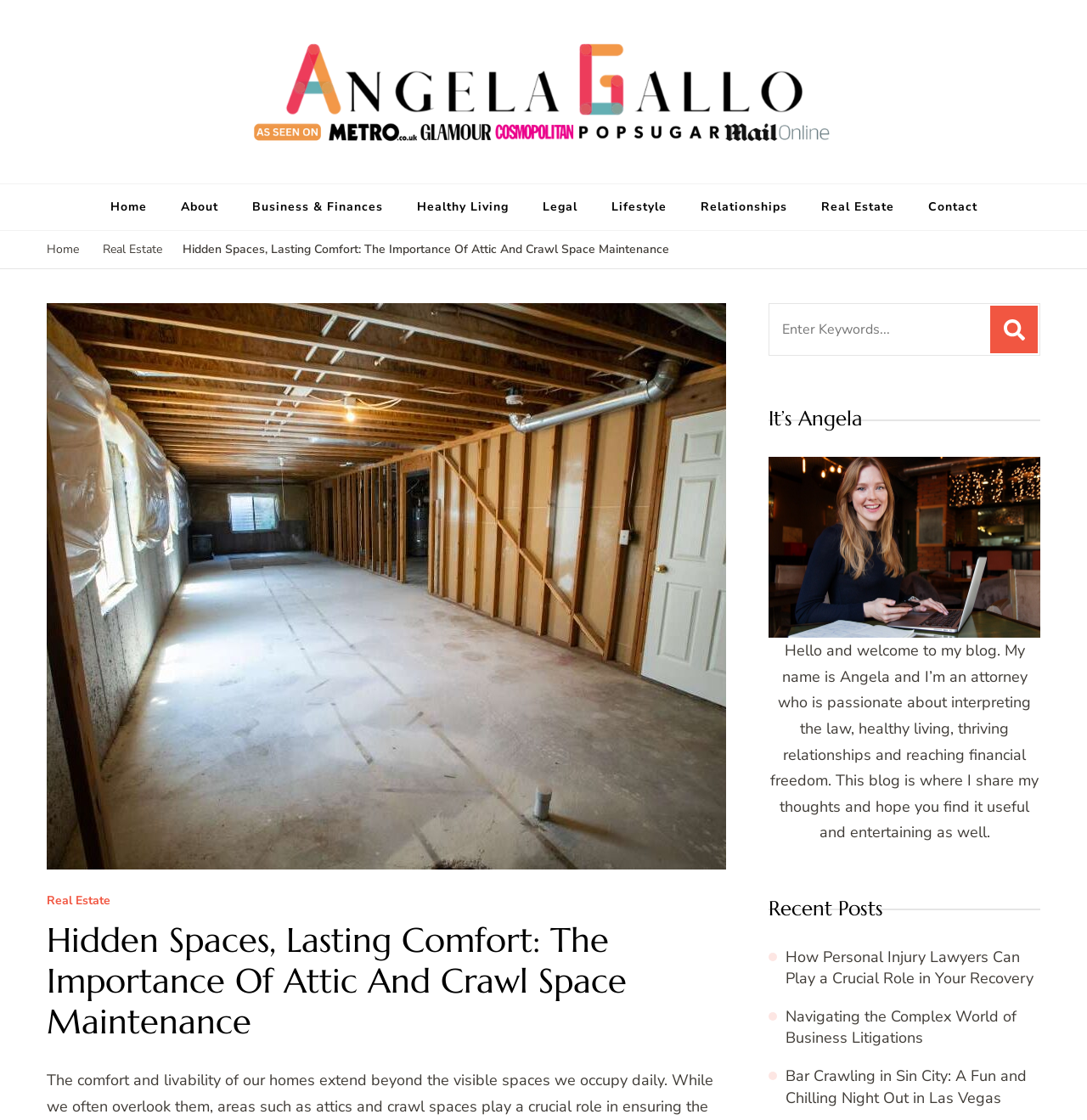Based on the element description "parent_node: Angela Gallo's Blog", predict the bounding box coordinates of the UI element.

[0.043, 0.023, 0.652, 0.141]